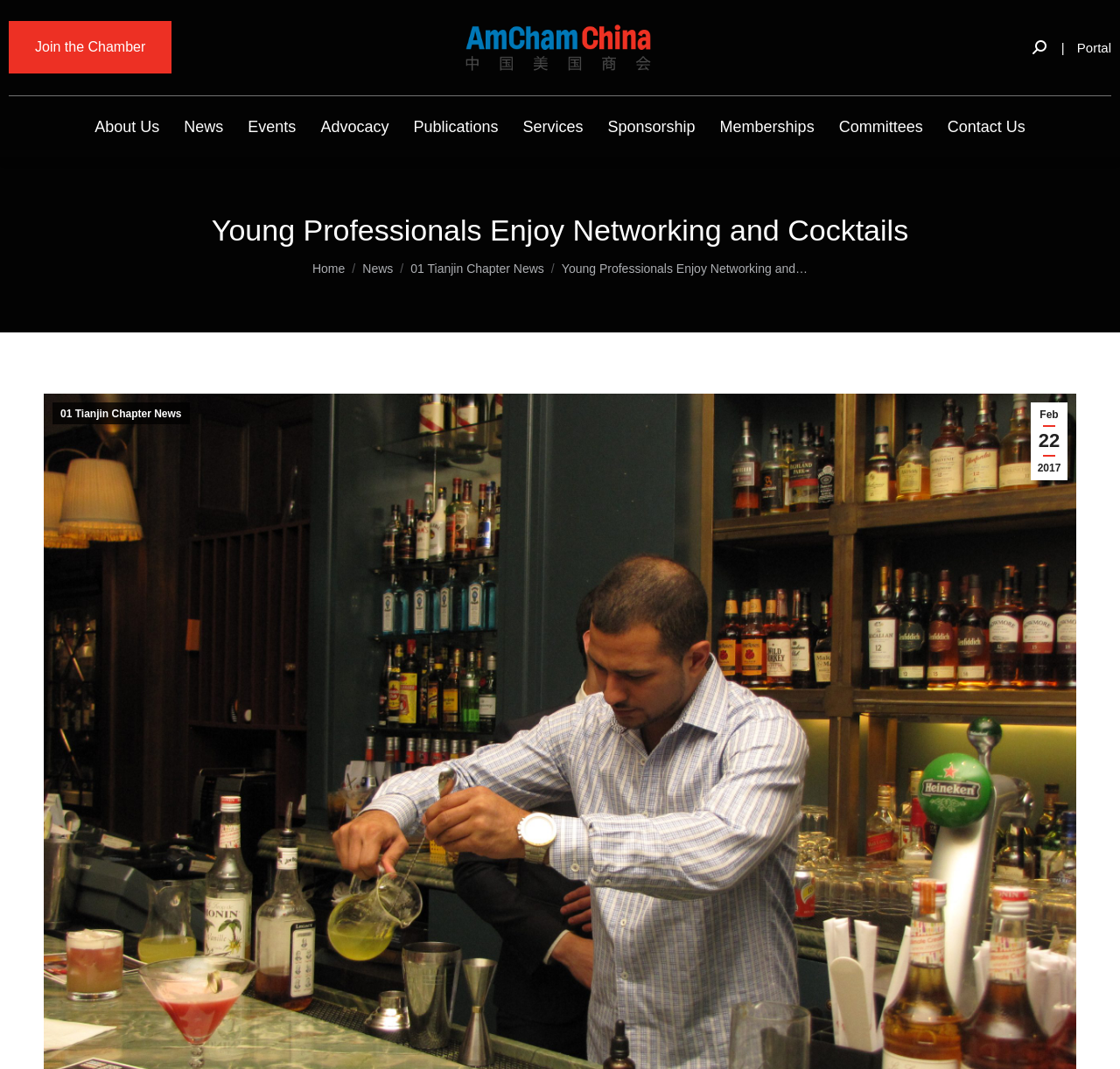Highlight the bounding box coordinates of the element you need to click to perform the following instruction: "Click AmCham China."

[0.4, 0.016, 0.6, 0.073]